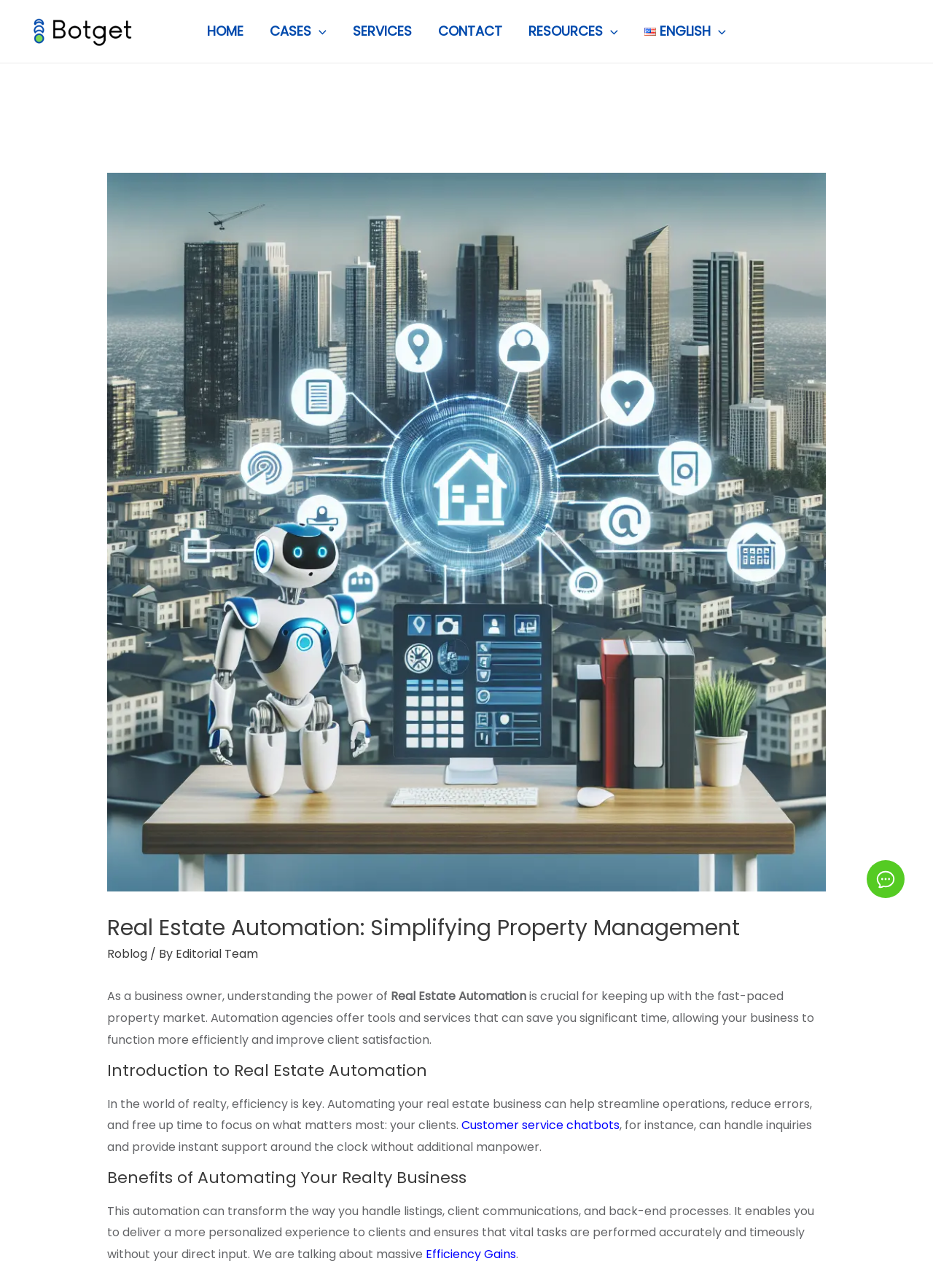What is the benefit of automating real estate businesses?
Refer to the image and answer the question using a single word or phrase.

Efficiency Gains